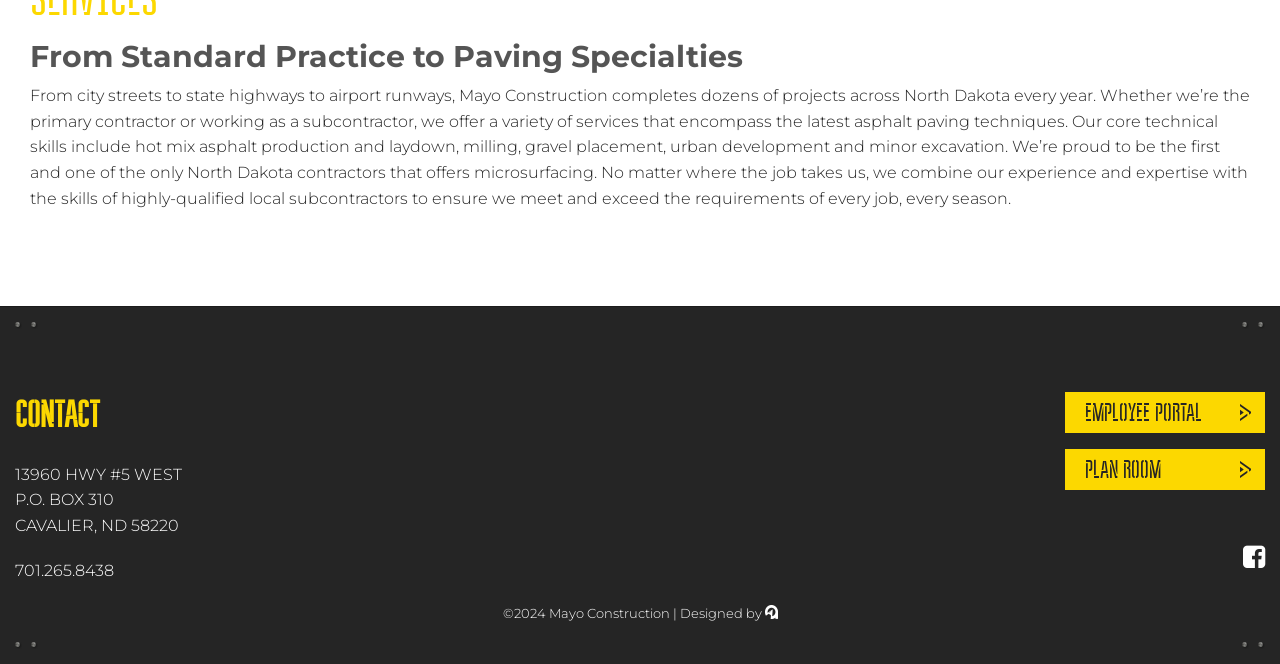Using the element description: "Employee Portal", determine the bounding box coordinates. The coordinates should be in the format [left, top, right, bottom], with values between 0 and 1.

[0.832, 0.591, 0.988, 0.652]